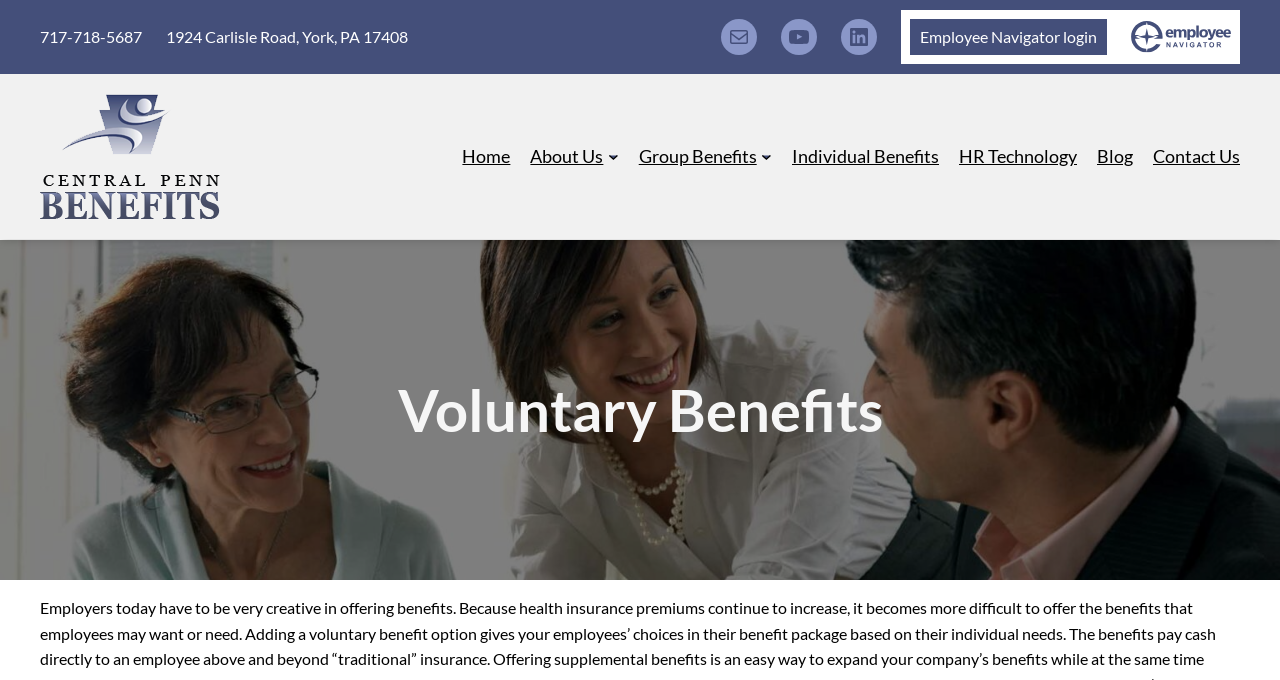What is the name of the company?
Based on the image, answer the question with as much detail as possible.

I found the company name by looking at the link element with the text 'Central Penn Benefits' which has a bounding box coordinate of [0.031, 0.138, 0.172, 0.322]. This suggests that the company name is displayed prominently on the webpage.